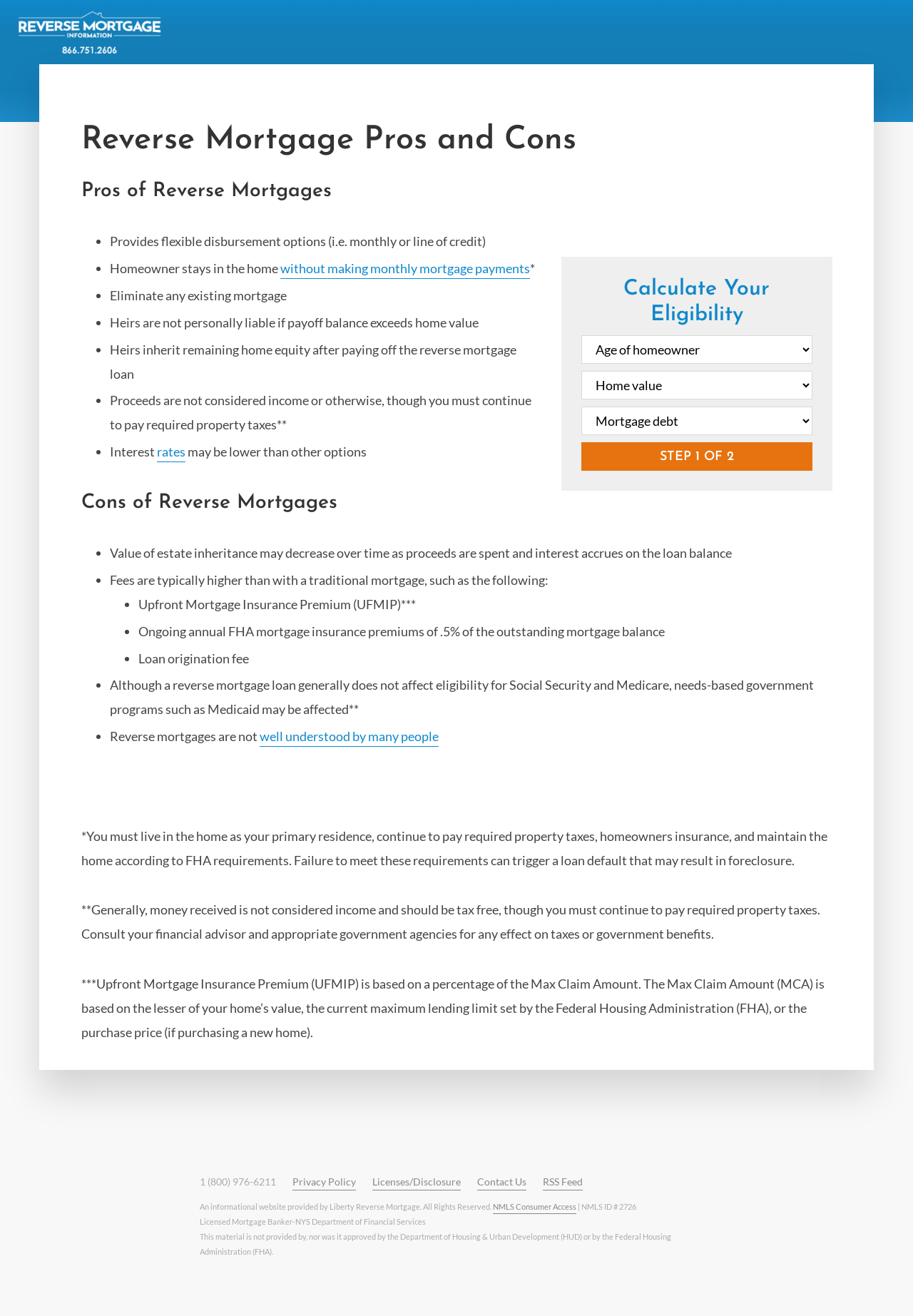What is the phone number to contact for more information?
Based on the image, give a concise answer in the form of a single word or short phrase.

1 (800) 976-6211